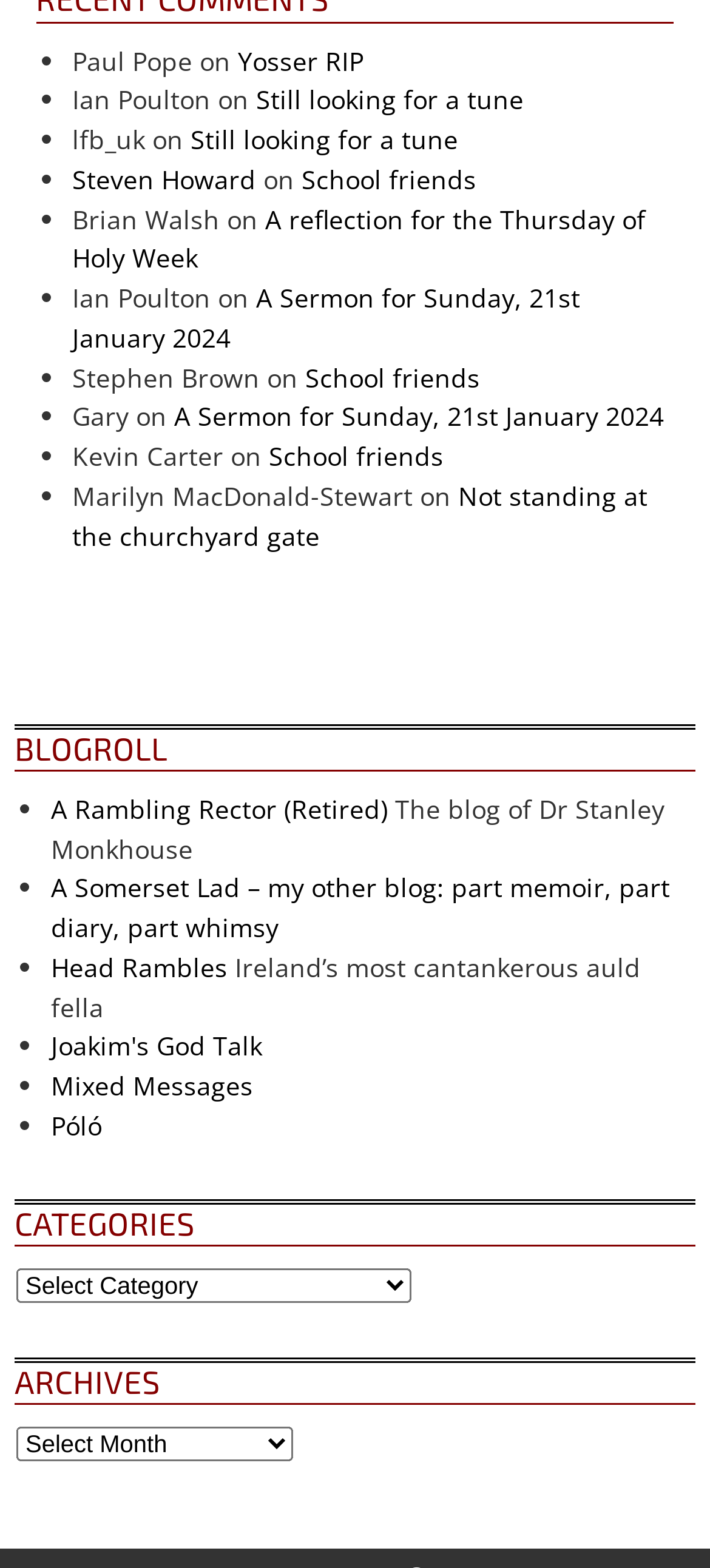Specify the bounding box coordinates for the region that must be clicked to perform the given instruction: "Browse 'A Sermon for Sunday, 21st January 2024'".

[0.245, 0.255, 0.935, 0.277]